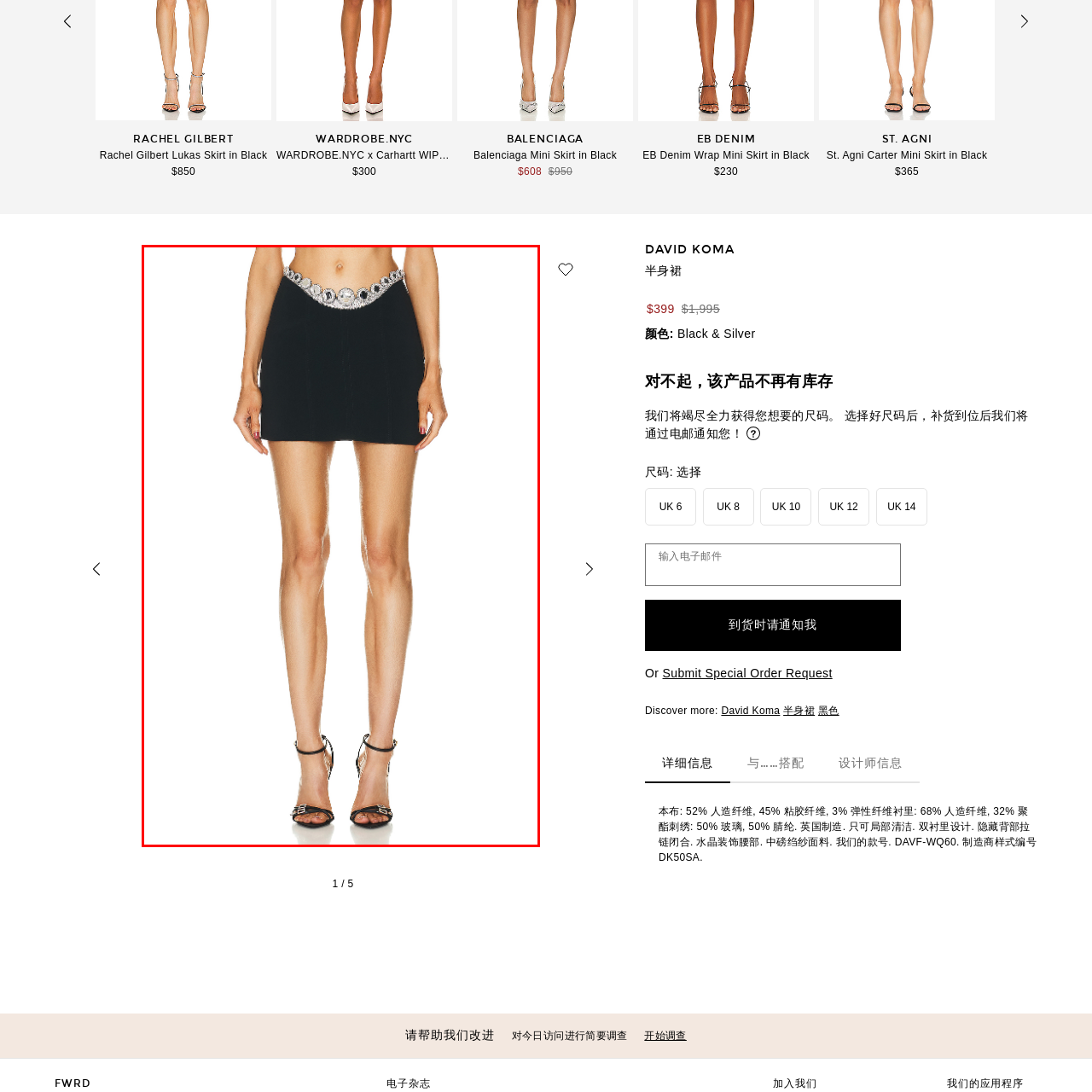What is the purpose of the crystal embellishments on the waistband?
Pay attention to the image within the red bounding box and answer using just one word or a concise phrase.

To add glamour